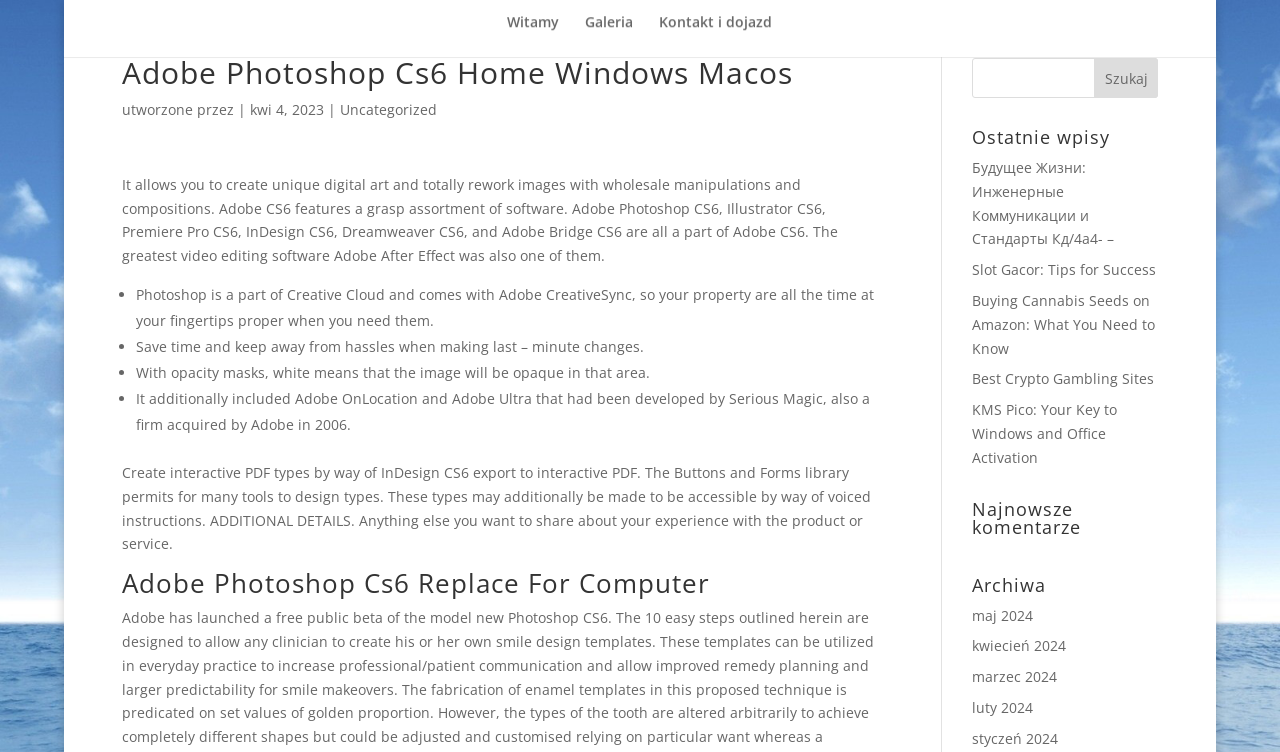Provide the bounding box coordinates of the HTML element this sentence describes: "Cookie Policy". The bounding box coordinates consist of four float numbers between 0 and 1, i.e., [left, top, right, bottom].

None